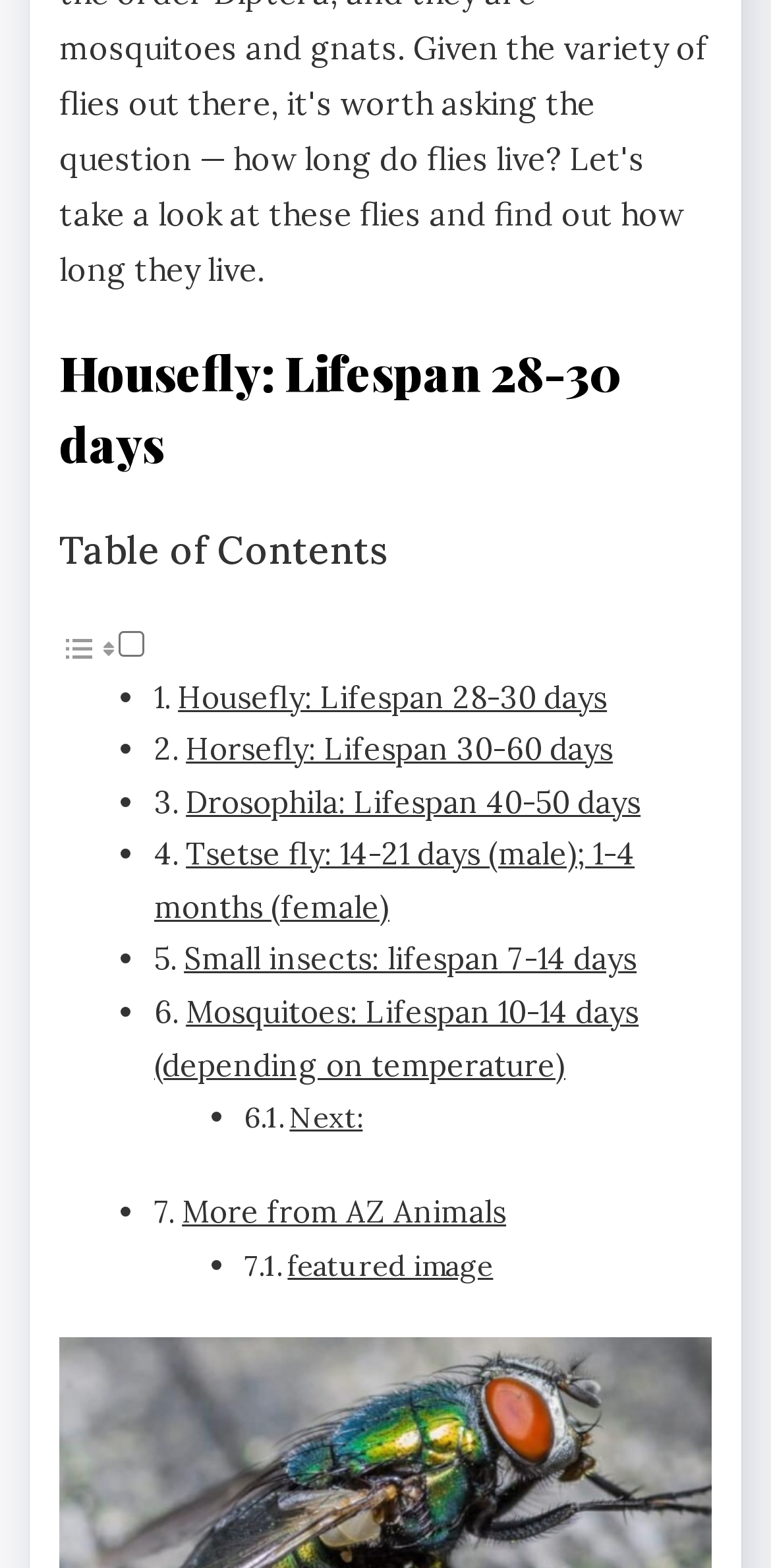Show the bounding box coordinates for the HTML element described as: "aria-label="Toggle"".

[0.154, 0.402, 0.187, 0.418]